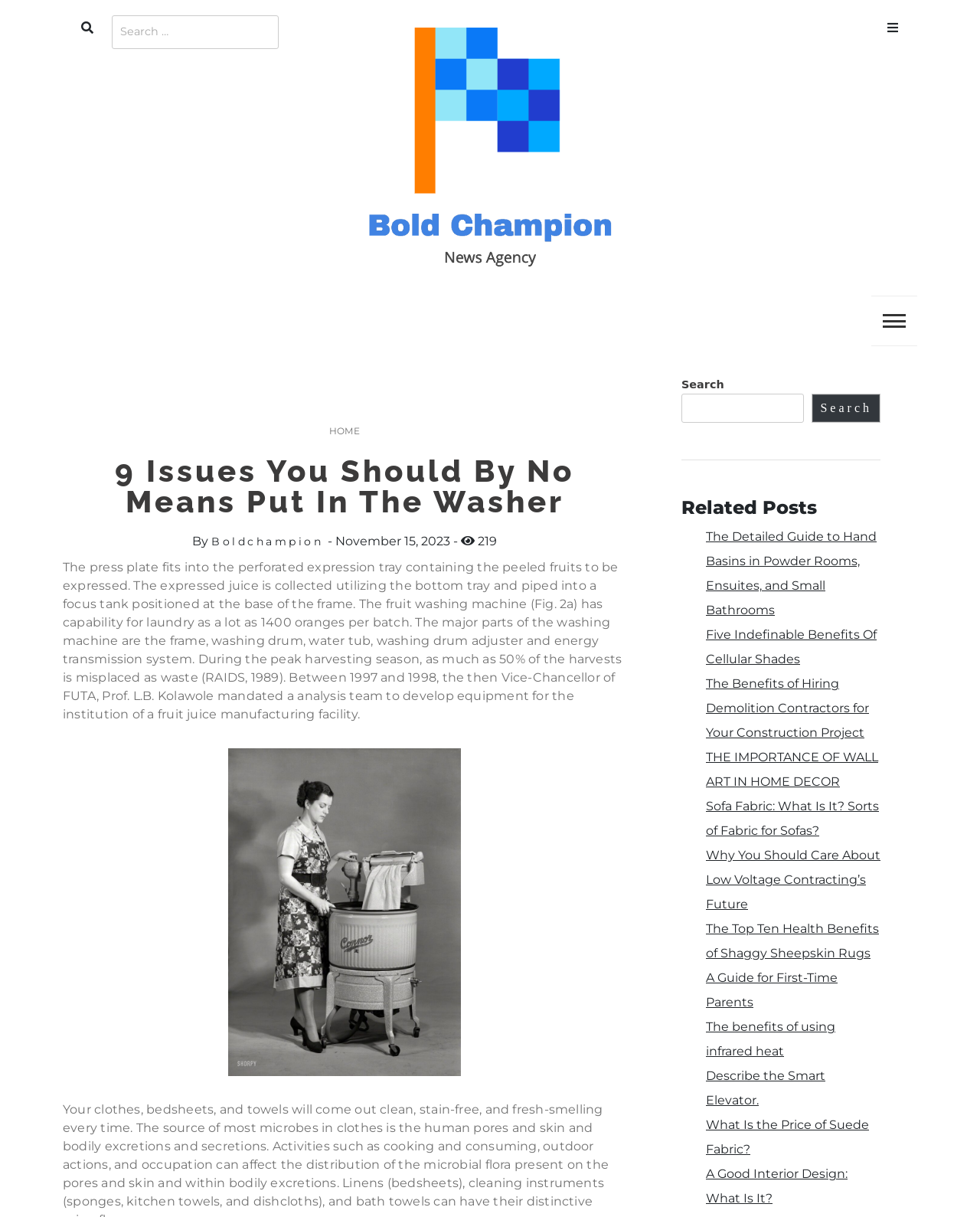Identify the bounding box coordinates of the region I need to click to complete this instruction: "Search related posts".

[0.695, 0.31, 0.898, 0.347]